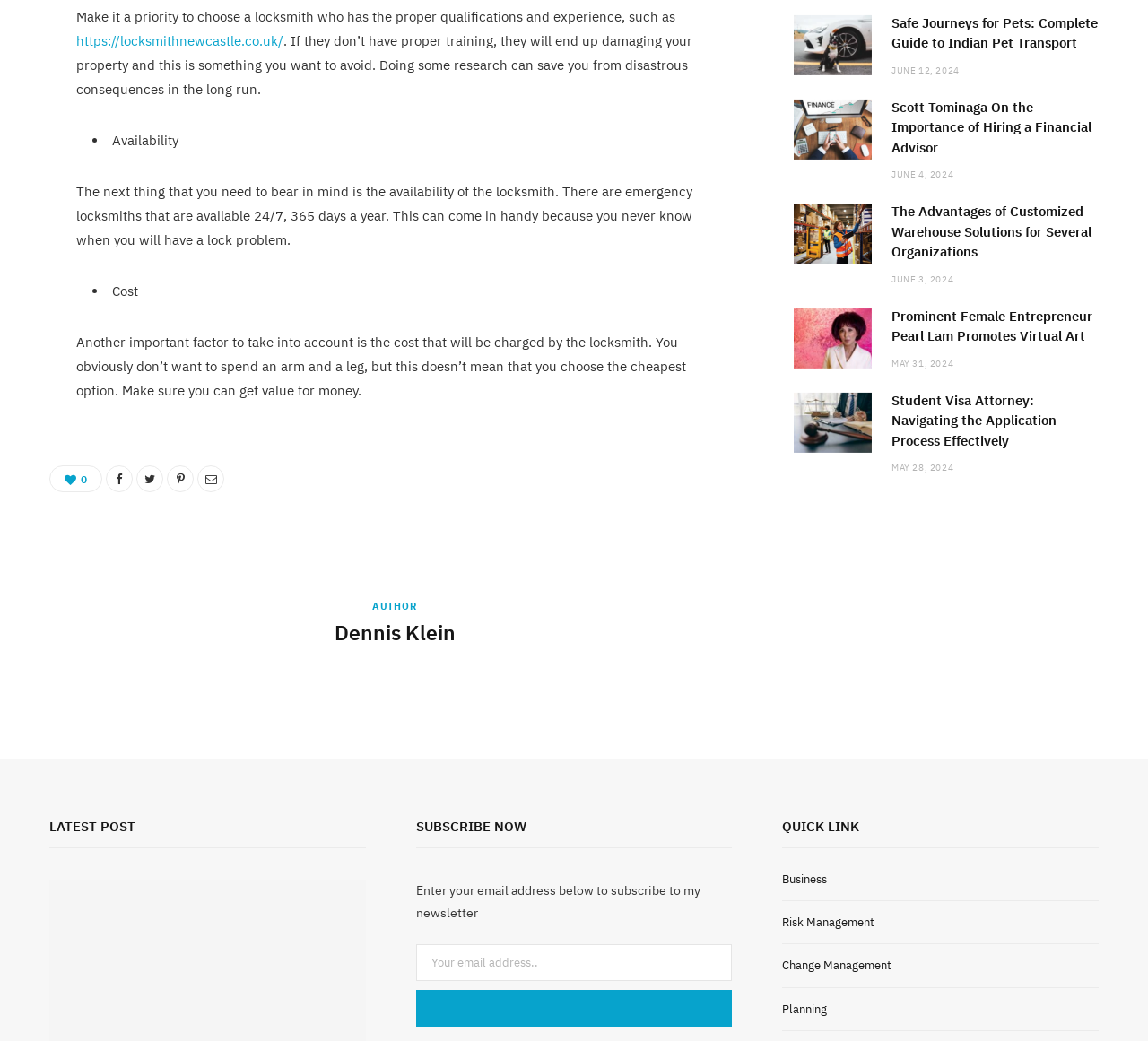What is the author of the first article? Analyze the screenshot and reply with just one word or a short phrase.

Dennis Klein